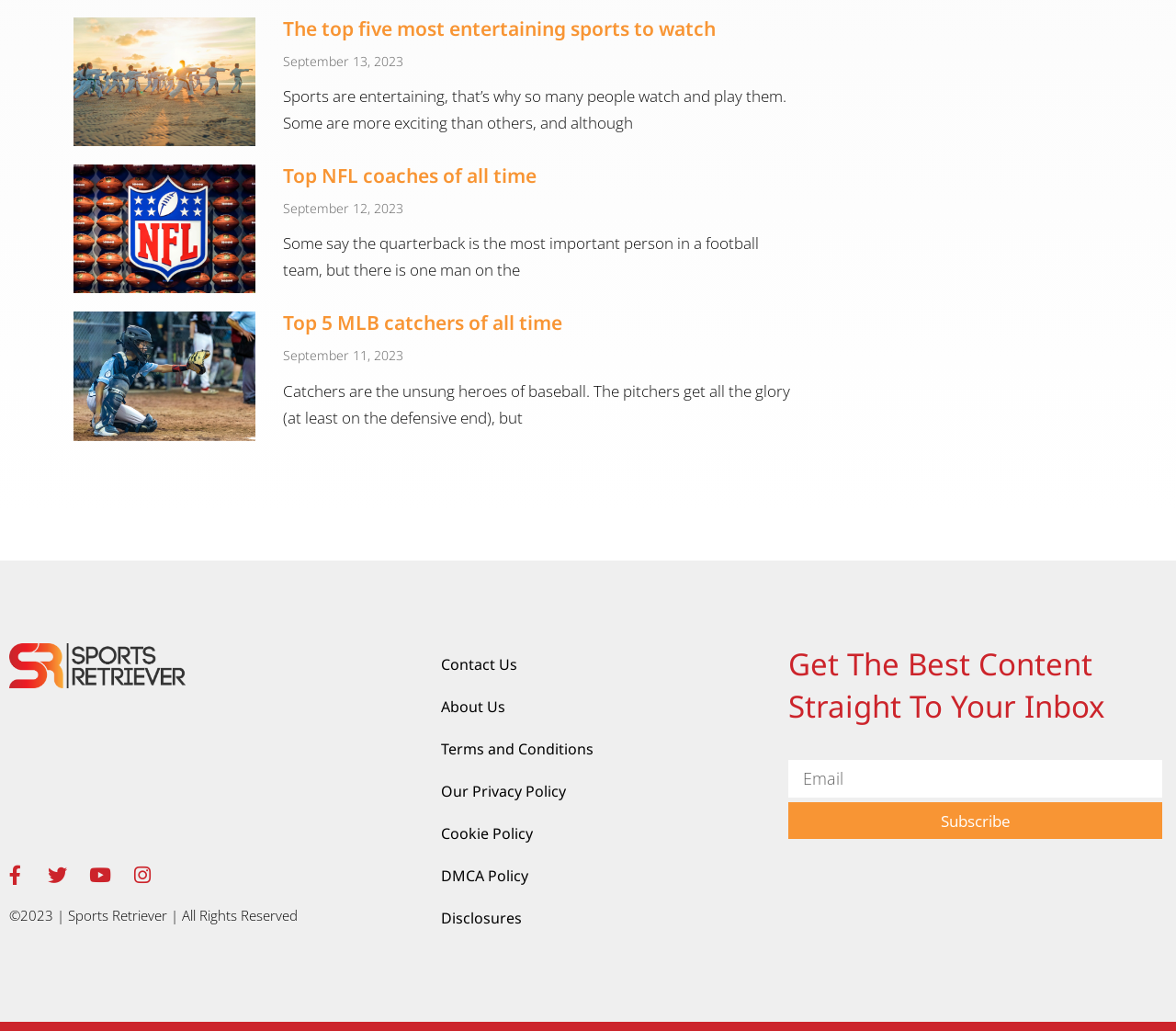Could you find the bounding box coordinates of the clickable area to complete this instruction: "Visit the Facebook page"?

[0.003, 0.837, 0.023, 0.86]